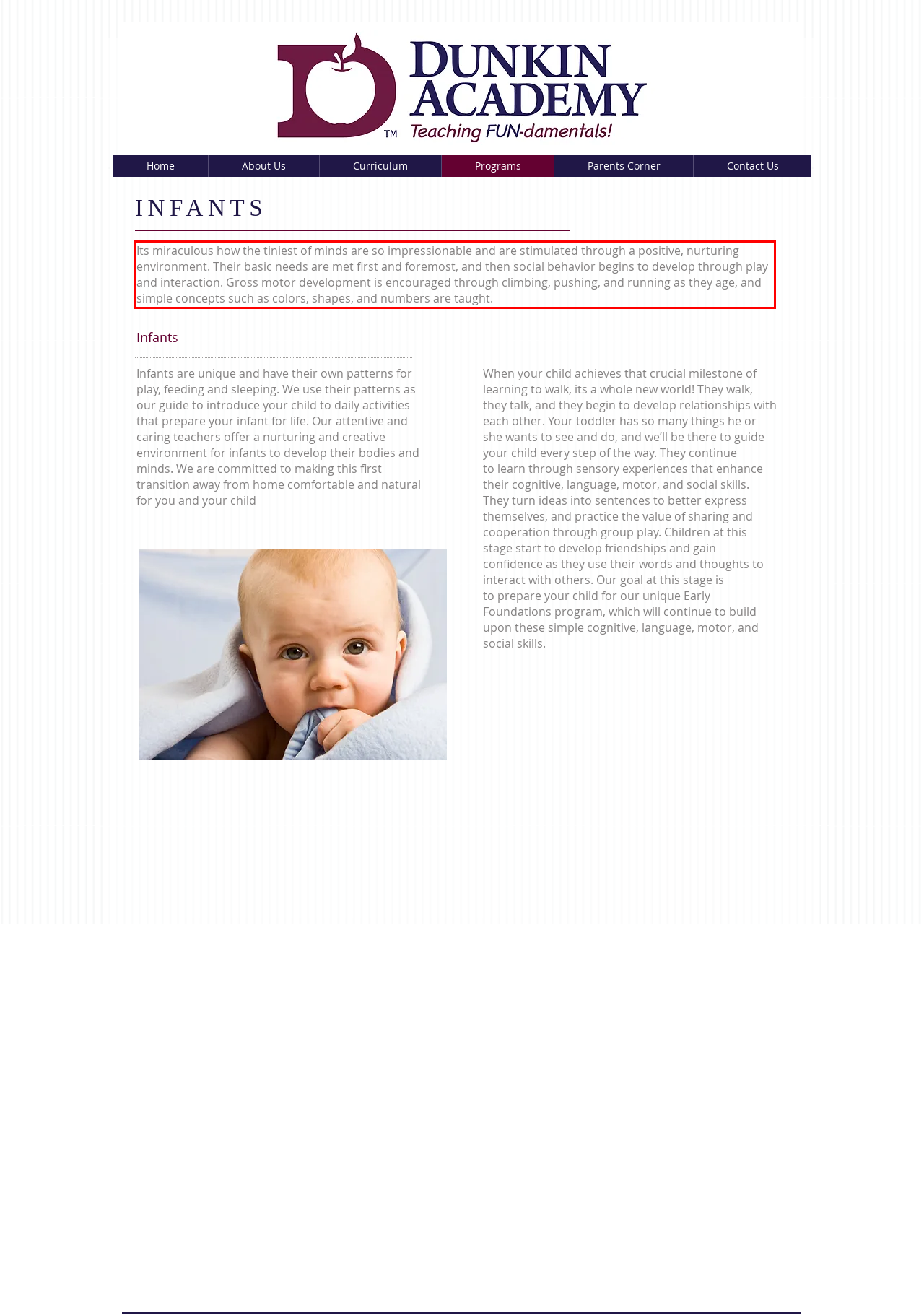Please look at the screenshot provided and find the red bounding box. Extract the text content contained within this bounding box.

Its miraculous how the tiniest of minds are so impressionable and are stimulated through a positive, nurturing environment. Their basic needs are met first and foremost, and then social behavior begins to develop through play and interaction. Gross motor development is encouraged through climbing, pushing, and running as they age, and simple concepts such as colors, shapes, and numbers are taught.